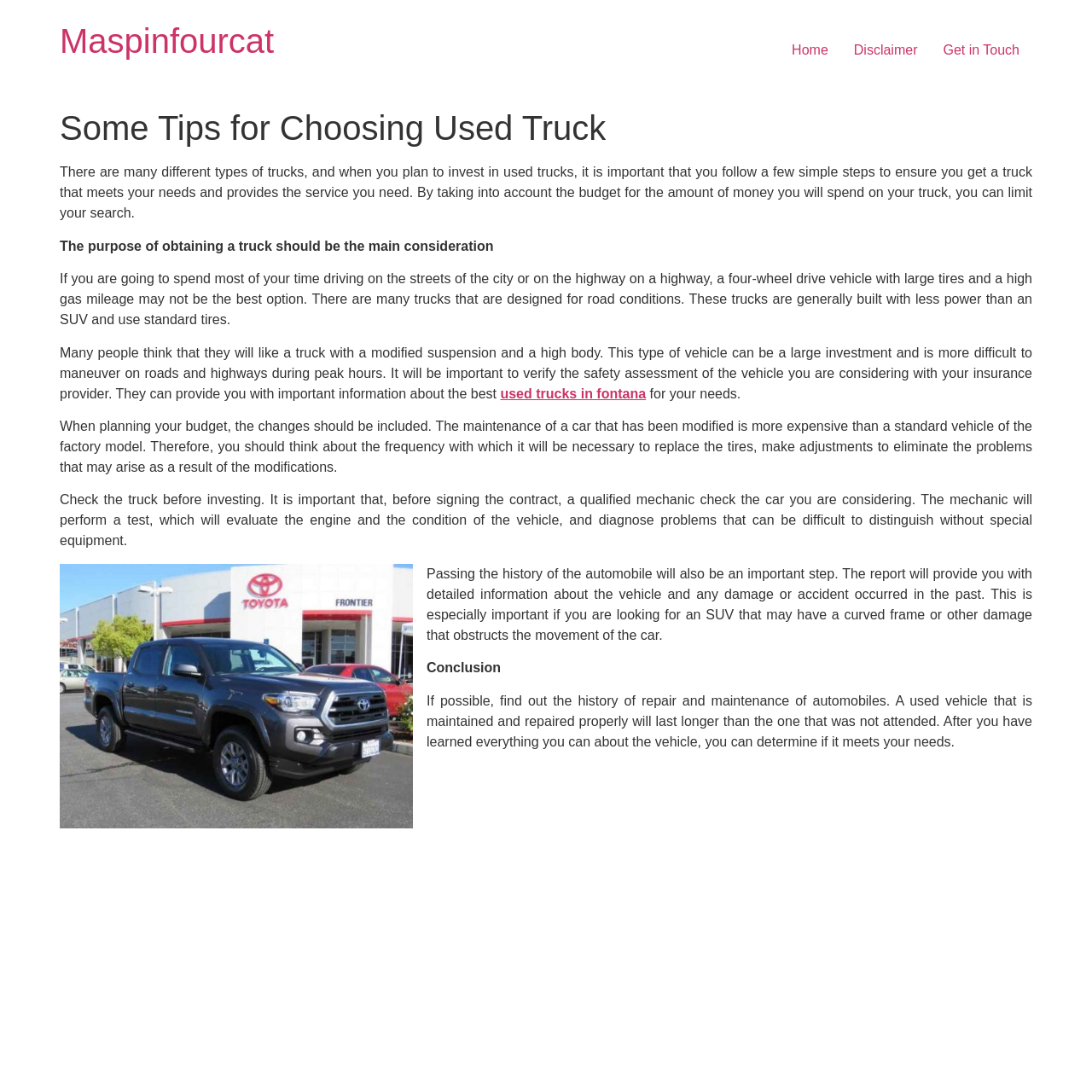Why is it important to check the truck's history?
Answer the question with a detailed and thorough explanation.

The article emphasizes the importance of checking the truck's history to know about any past damages or accidents, which can affect the vehicle's performance and safety, especially if it has a curved frame or other damage that obstructs its movement.